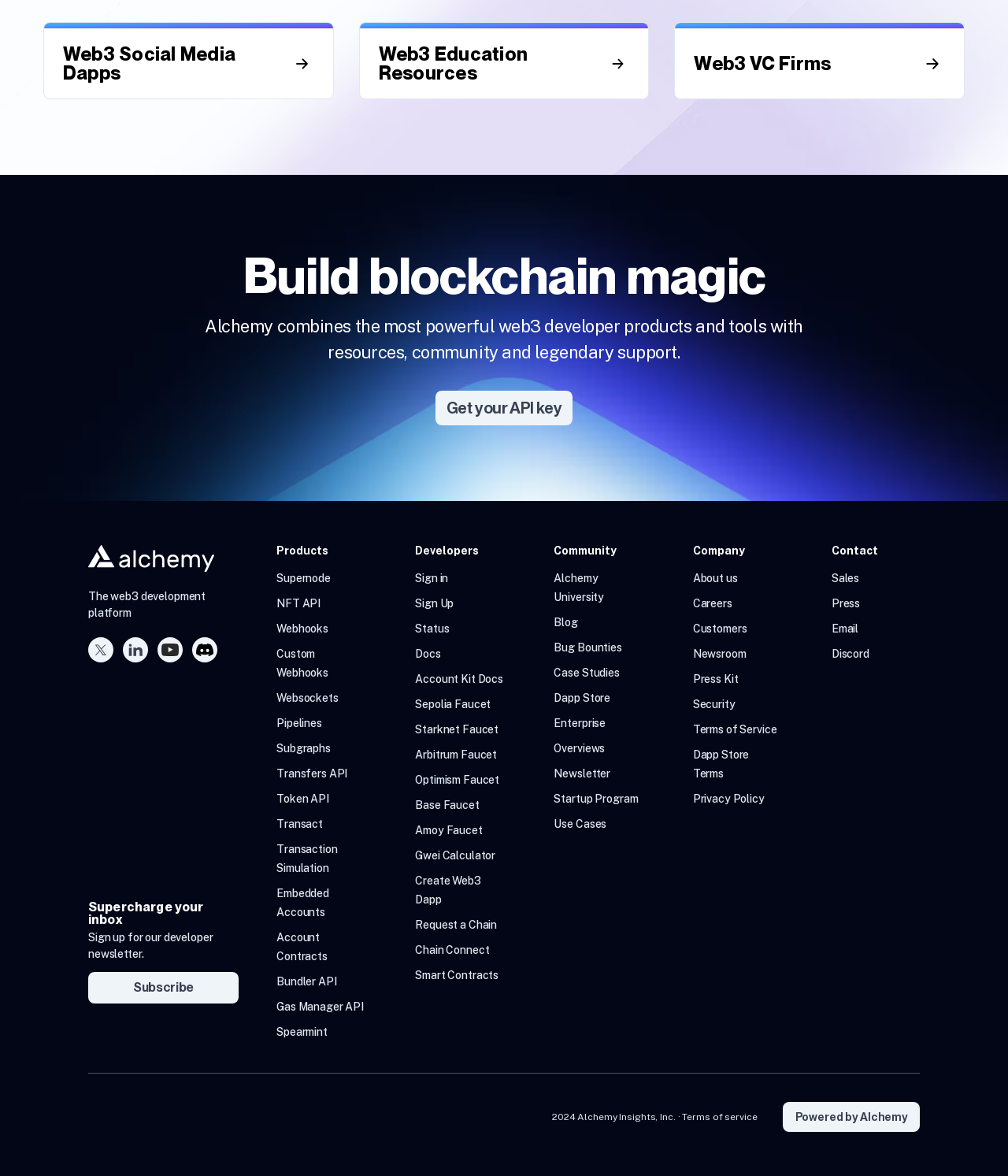What can you do with the 'Get your API key' button?
Please answer the question with a single word or phrase, referencing the image.

Get API key